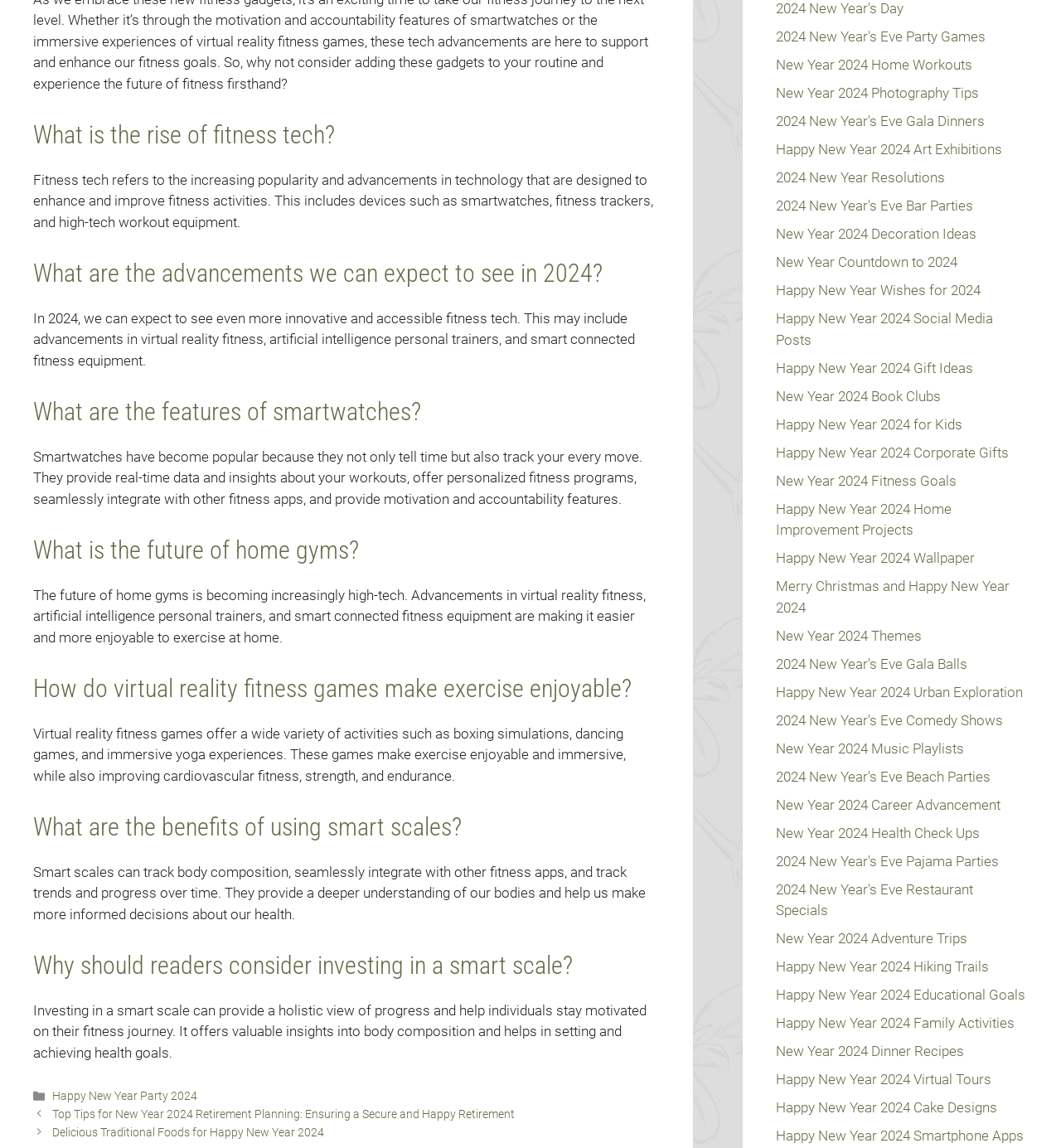What do virtual reality fitness games offer?
Please provide a single word or phrase answer based on the image.

Variety of activities